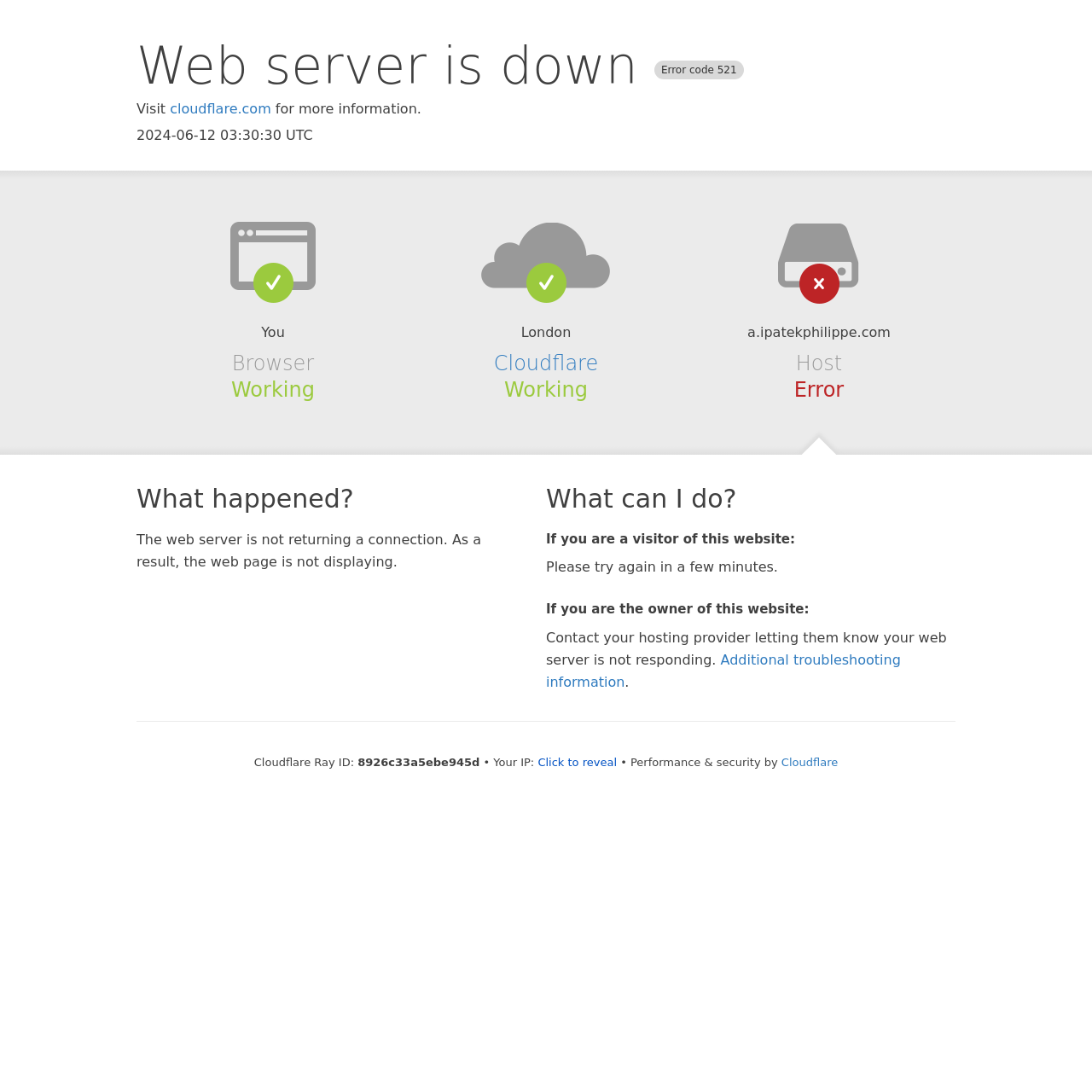Please find and give the text of the main heading on the webpage.

Web server is down Error code 521